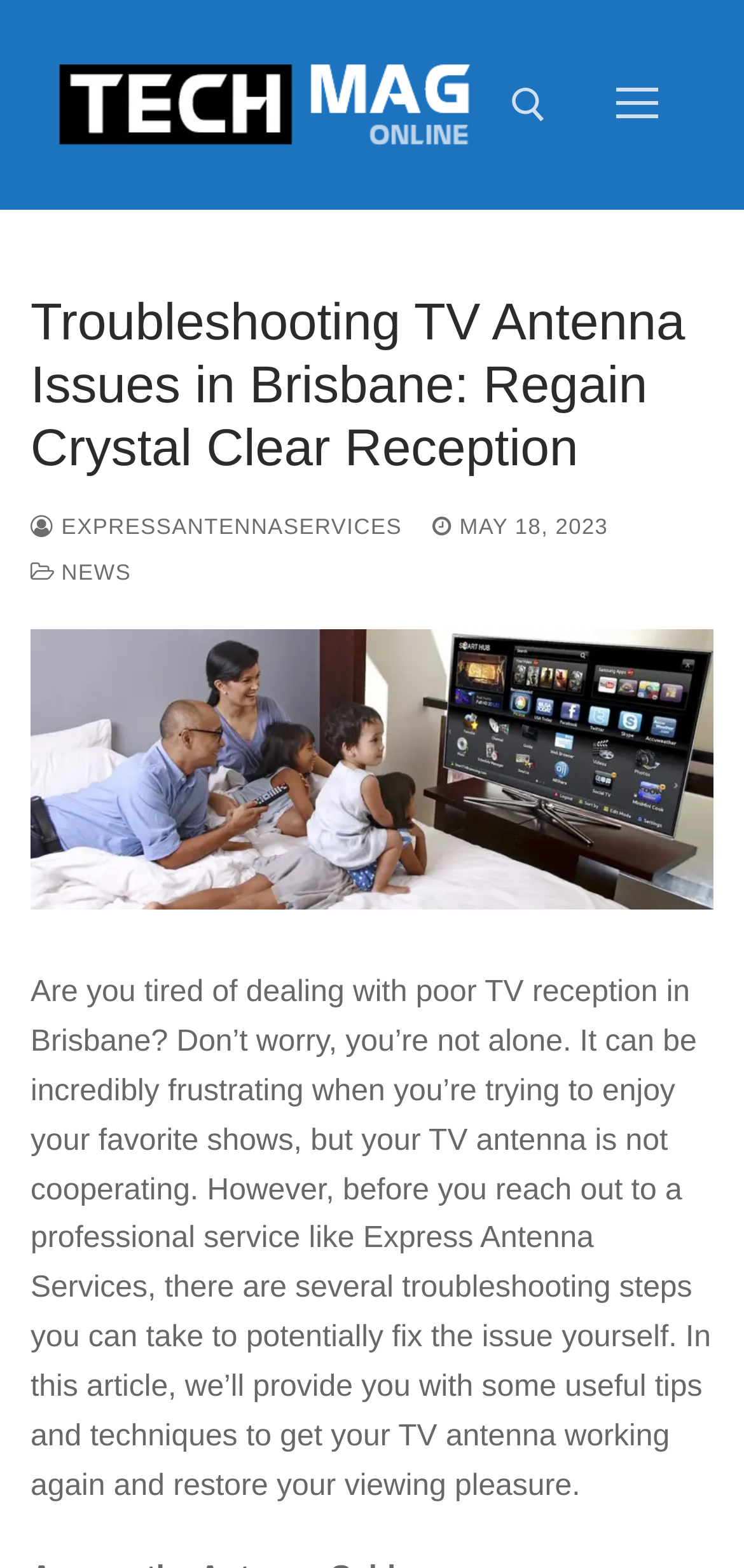Locate the bounding box of the user interface element based on this description: "May 18, 2023".

[0.581, 0.329, 0.817, 0.344]